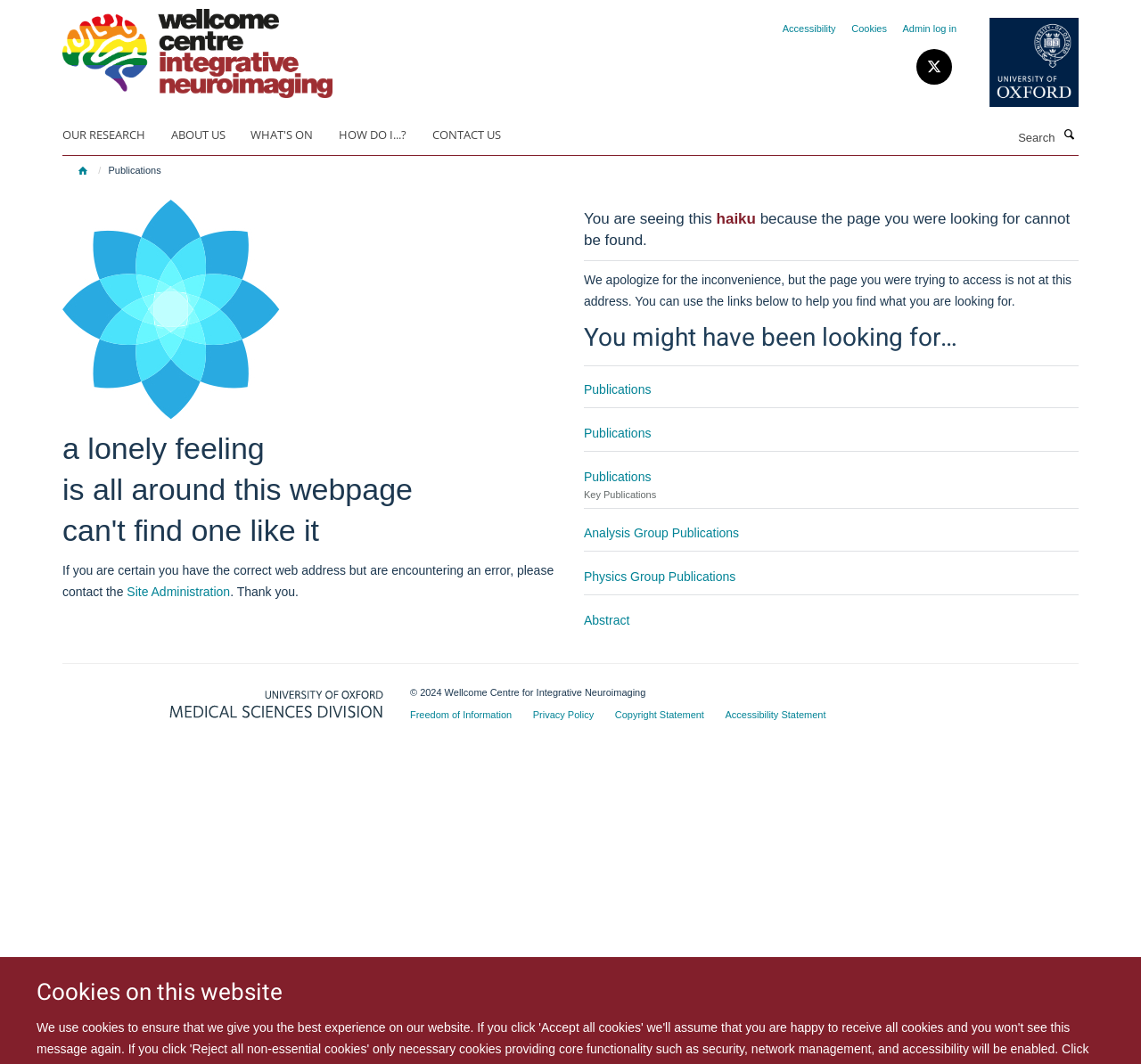From the details in the image, provide a thorough response to the question: How many links are provided under 'You might have been looking for…'?

I counted the number of links under the heading 'You might have been looking for…' and found that there are five links provided.